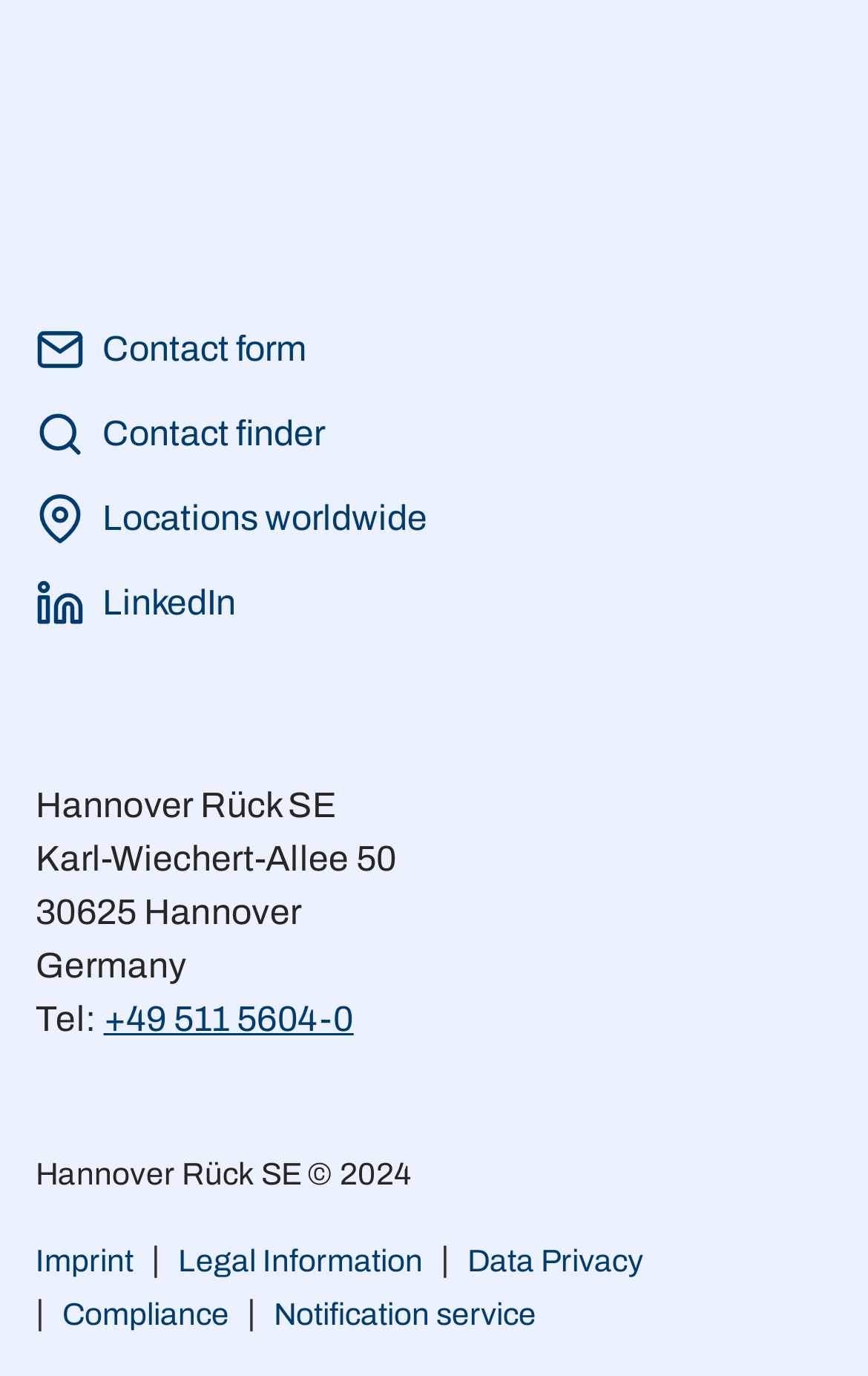Respond concisely with one word or phrase to the following query:
What is the address of the company?

Karl-Wiechert-Allee 50, 30625 Hannover, Germany